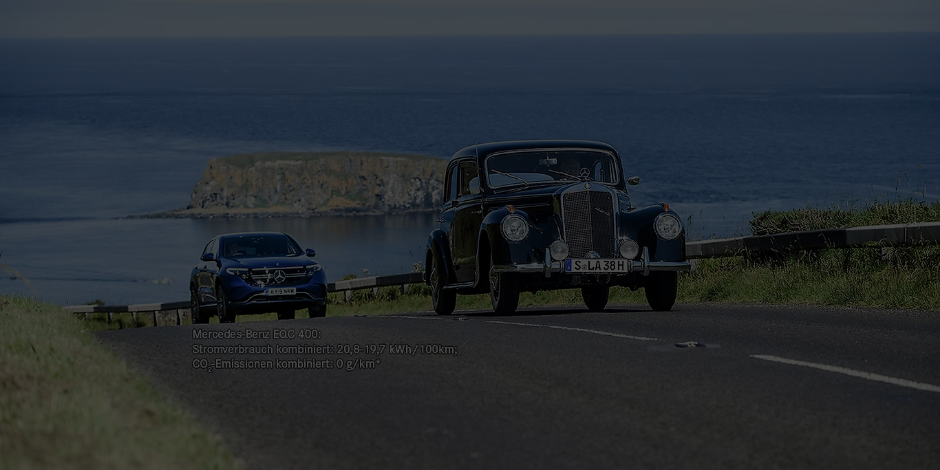What is the backdrop of the classic Mercedes-Benz saloon?
Using the information from the image, answer the question thoroughly.

The classic Mercedes-Benz saloon is positioned against the picturesque backdrop of the ocean, which adds to the serene coastal landscape and evokes a sense of freedom and adventure along the open road.